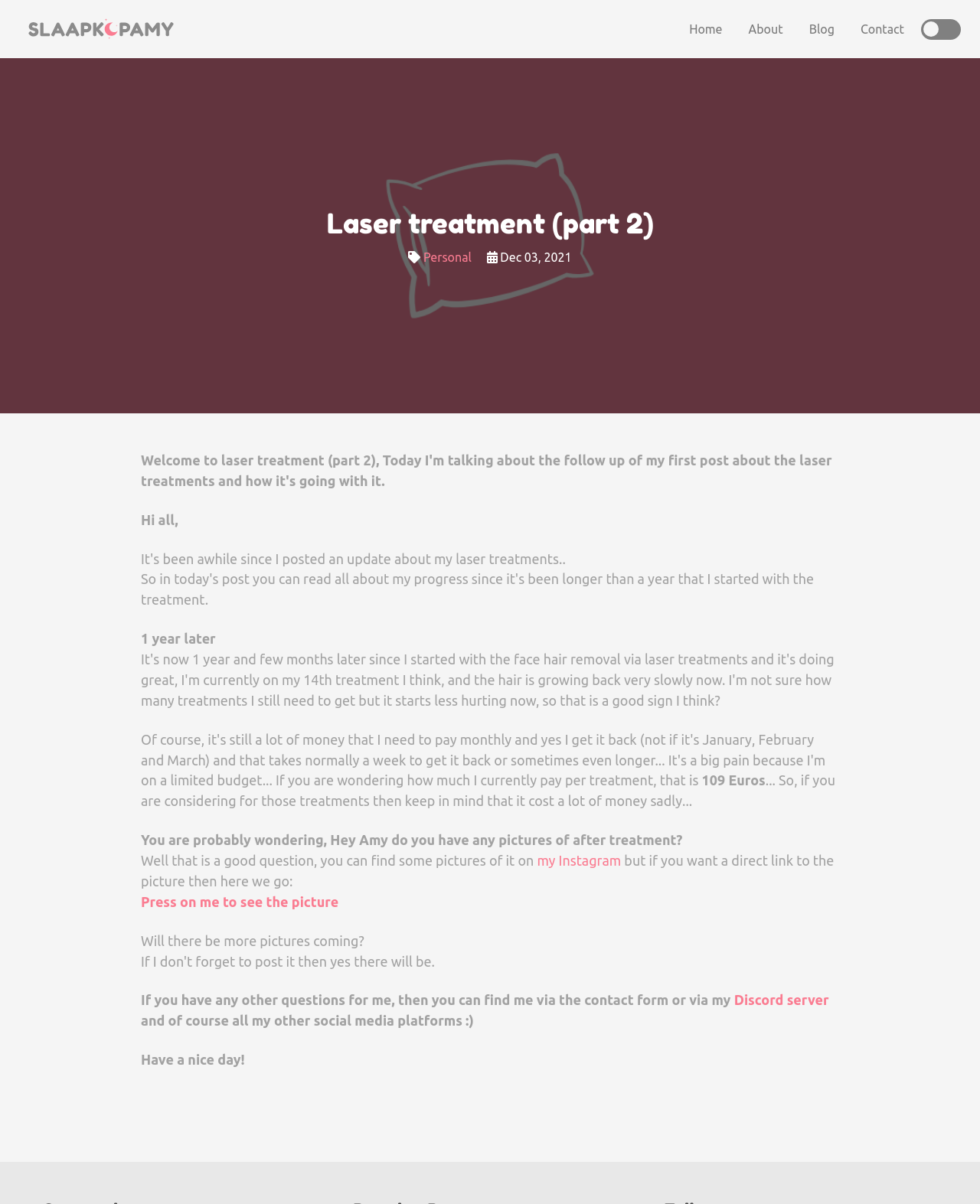Can you provide the bounding box coordinates for the element that should be clicked to implement the instruction: "read about laser treatment"?

[0.0, 0.17, 1.0, 0.201]